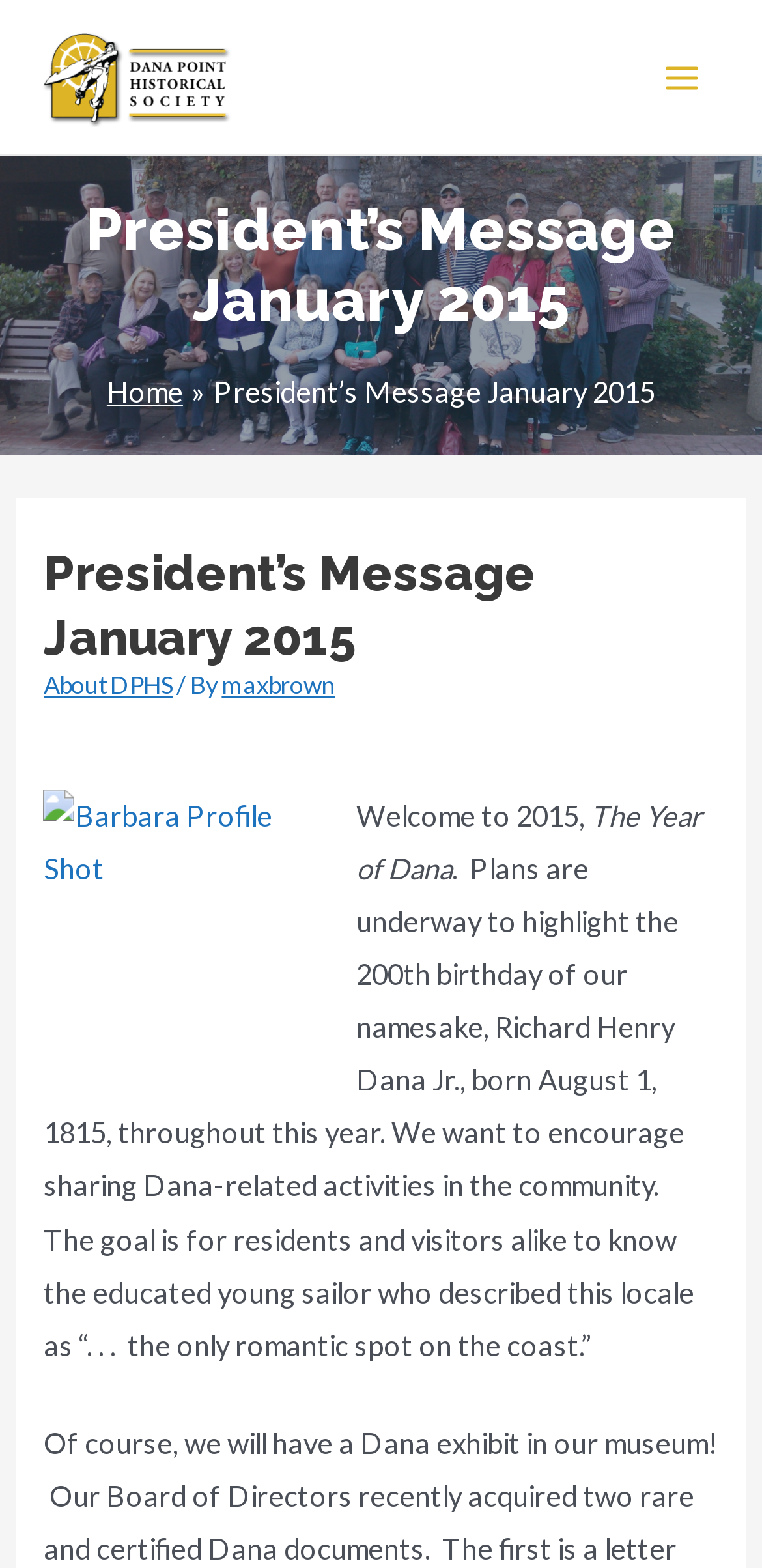Provide an in-depth caption for the contents of the webpage.

The webpage is about the President's Message for January 2015 from the Dana Point Historical Society. At the top left, there is a link to the Dana Point Historical Society, accompanied by an image with the same name. Below this, there is a heading that displays the title "President's Message January 2015". 

To the right of the heading, there is a navigation section labeled "Breadcrumbs" which contains a link to "Home" and a static text displaying the title again. 

Below the navigation section, there is a header section that contains links to "About DPHS" and "maxbrown", as well as an image of Barbara Profile Shot. 

The main content of the page starts with a welcome message, "Welcome to 2015, The Year of Dana", followed by a paragraph of text that discusses plans to celebrate the 200th birthday of Richard Henry Dana Jr. throughout the year. The text also mentions encouraging sharing of Dana-related activities in the community and quotes a description of the locale by Dana. 

At the top right, there is a button labeled "Main Menu" with an image, but it is not expanded.